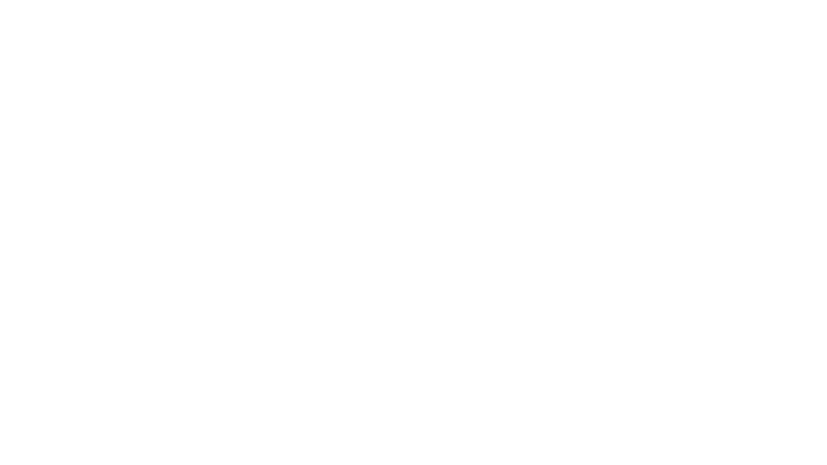Provide a one-word or short-phrase response to the question:
What is the focus of the brand?

Digital game distribution and customer connections